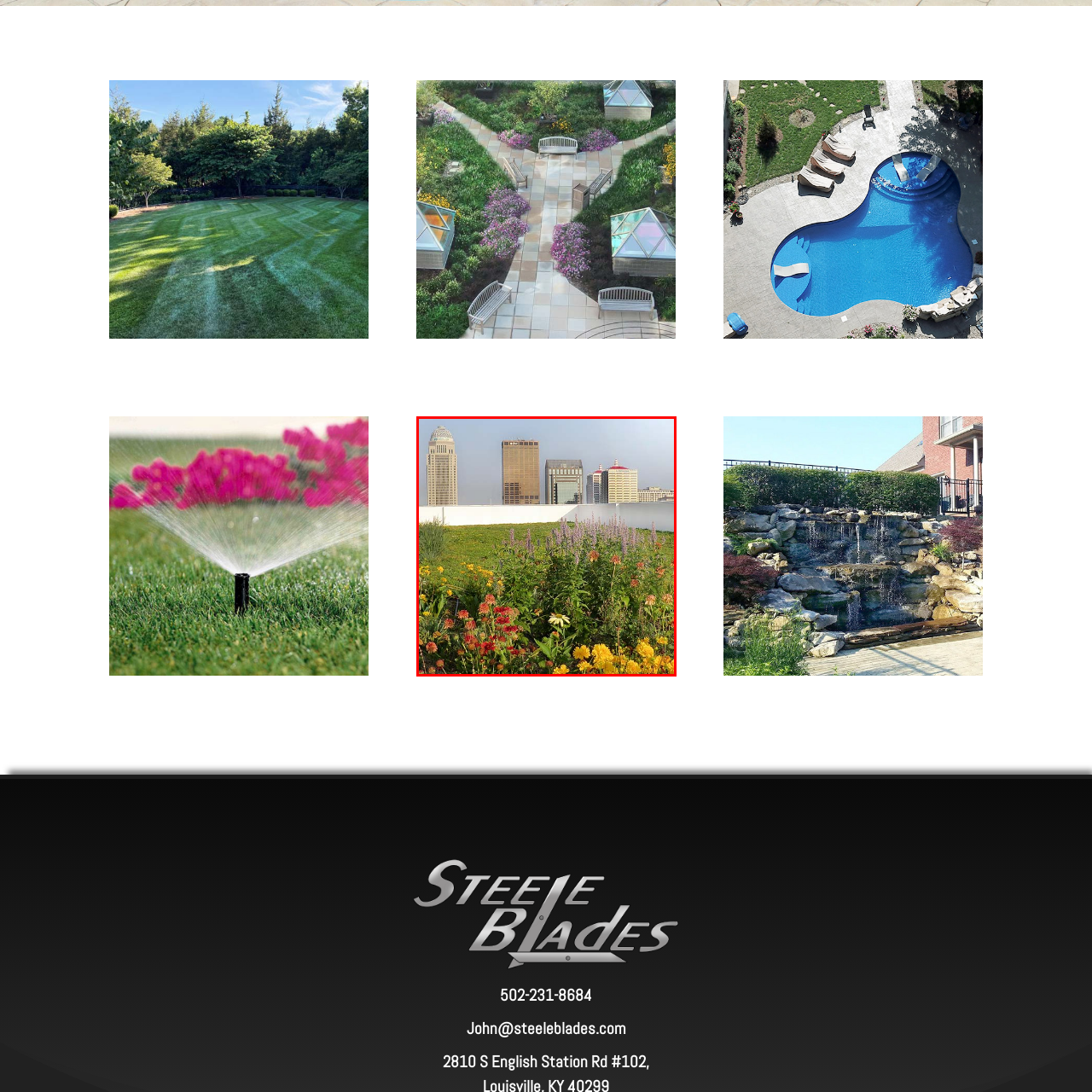Observe the image within the red outline and respond to the ensuing question with a detailed explanation based on the visual aspects of the image: 
What type of buildings are in the background?

The caption describes the background as featuring a mix of modern skyscrapers, which led me to conclude that the buildings in the background are modern skyscrapers.